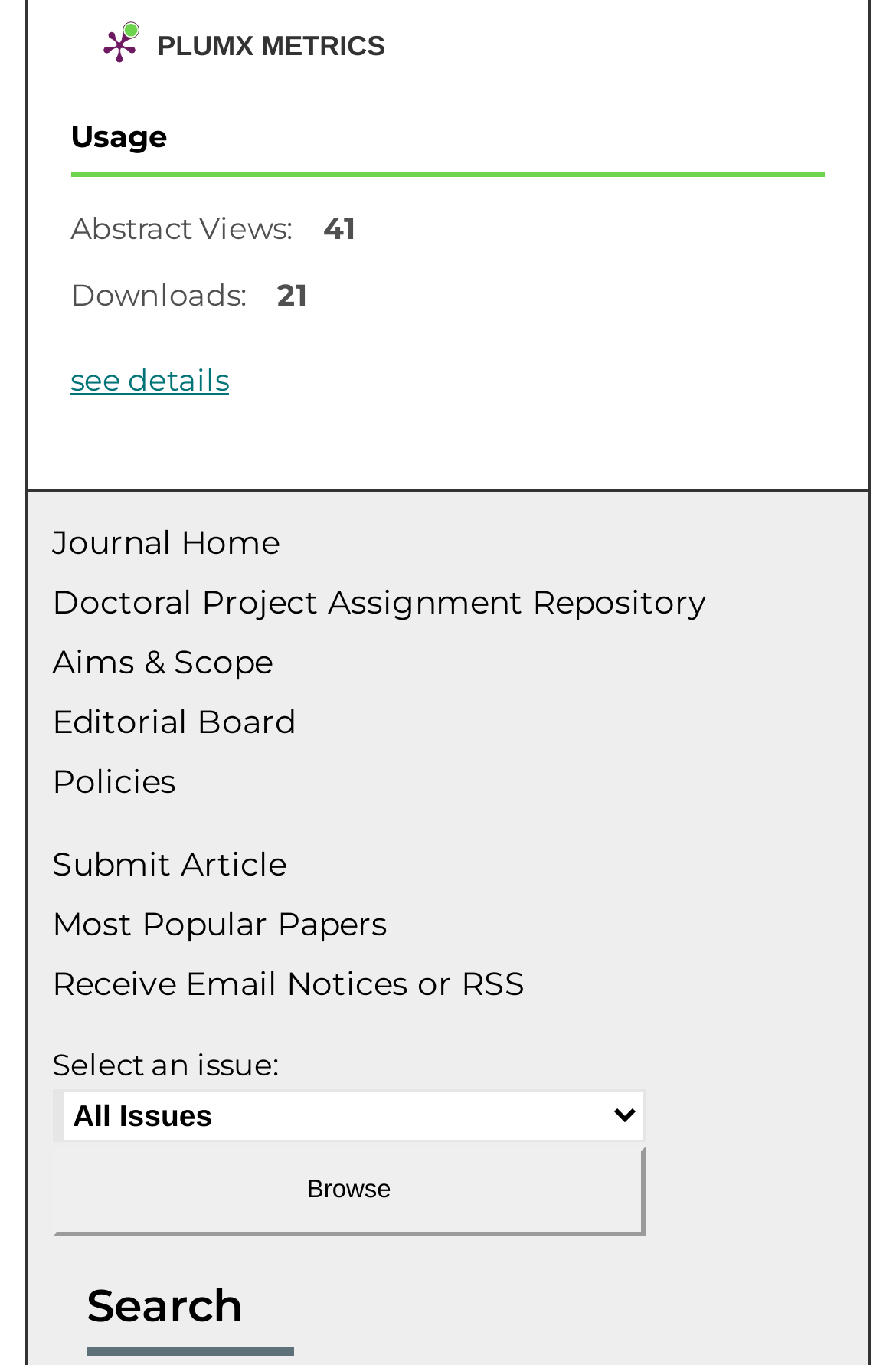What is the purpose of the 'Browse' button?
Refer to the image and give a detailed answer to the query.

The 'Browse' button is located next to the 'Select an issue:' combobox, suggesting that it is used to browse through the available issues.